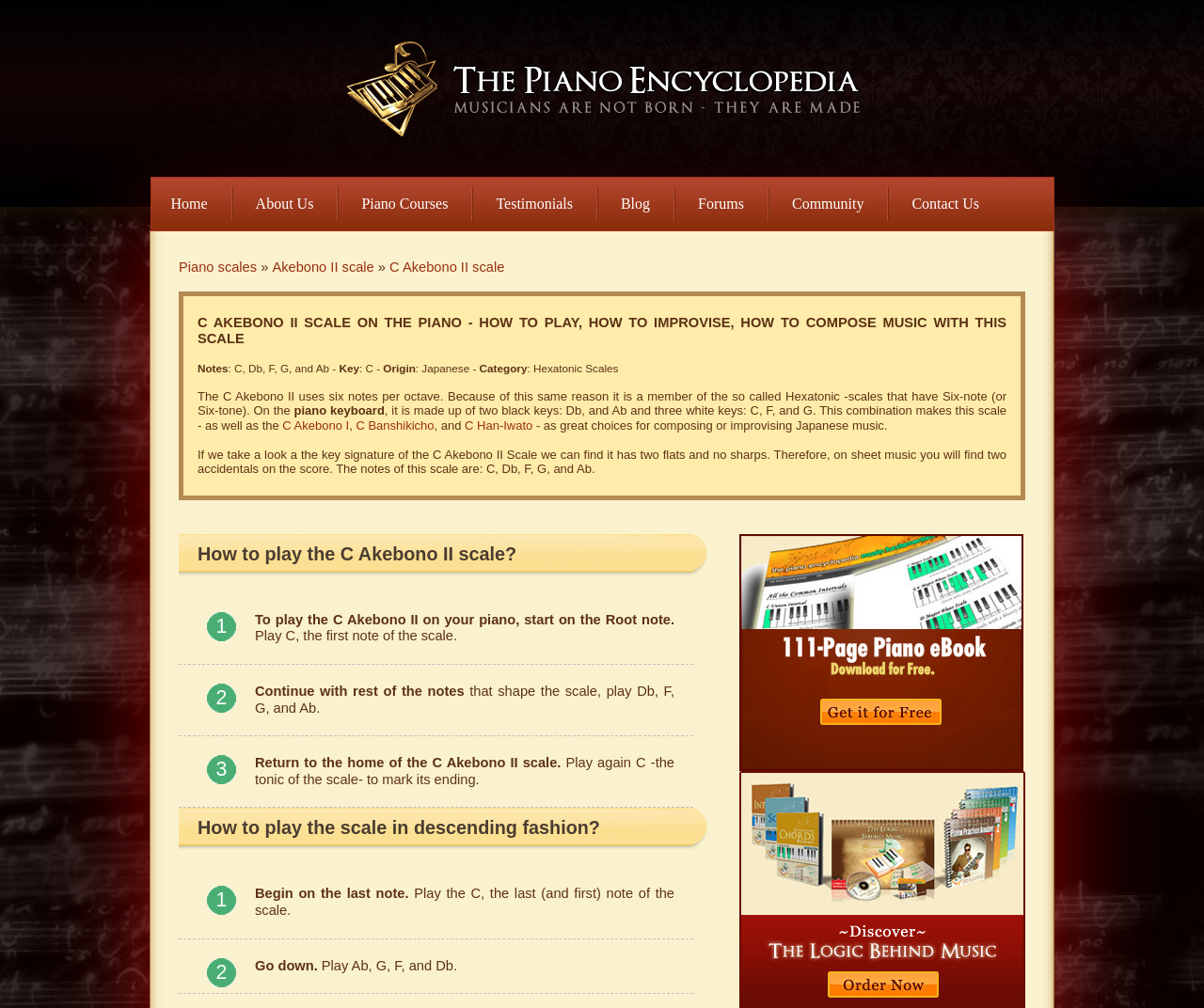Identify the bounding box coordinates for the UI element described as follows: "C Akebono II scale". Ensure the coordinates are four float numbers between 0 and 1, formatted as [left, top, right, bottom].

[0.323, 0.257, 0.419, 0.272]